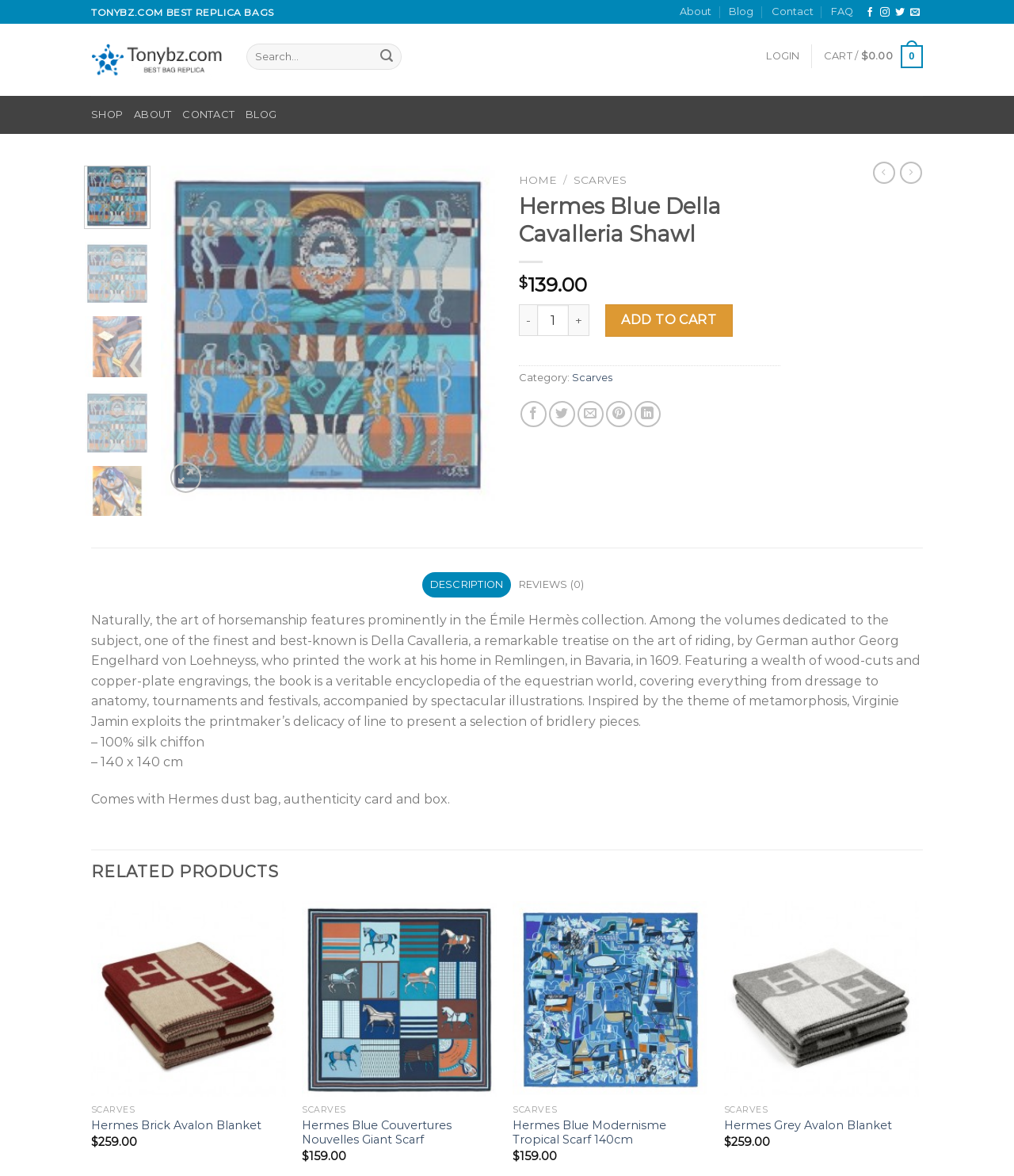Locate the bounding box coordinates of the area where you should click to accomplish the instruction: "Go to the Home Page".

None